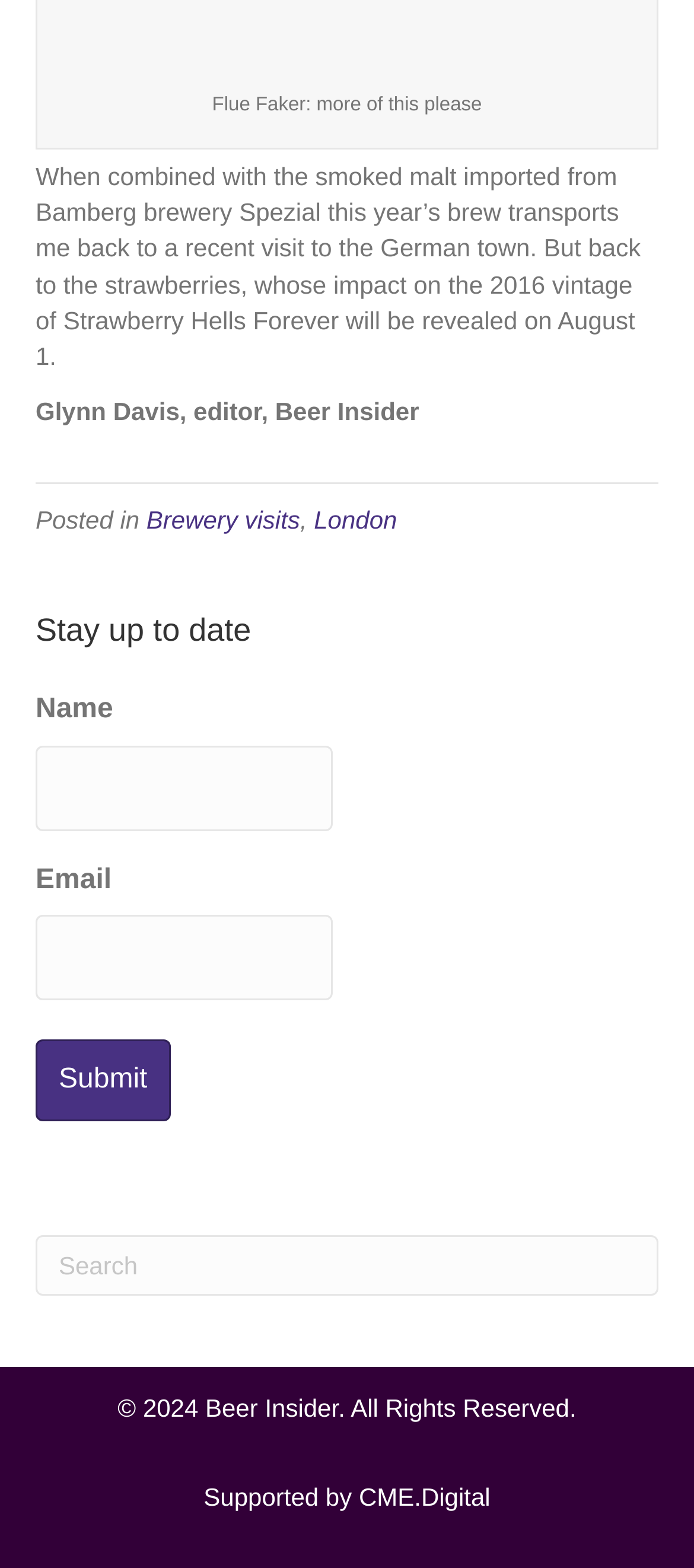What is the company supporting Beer Insider?
Please respond to the question with a detailed and informative answer.

I found the company supporting Beer Insider by looking at the text 'Supported by' followed by a link to 'CME.Digital' at the bottom of the webpage.